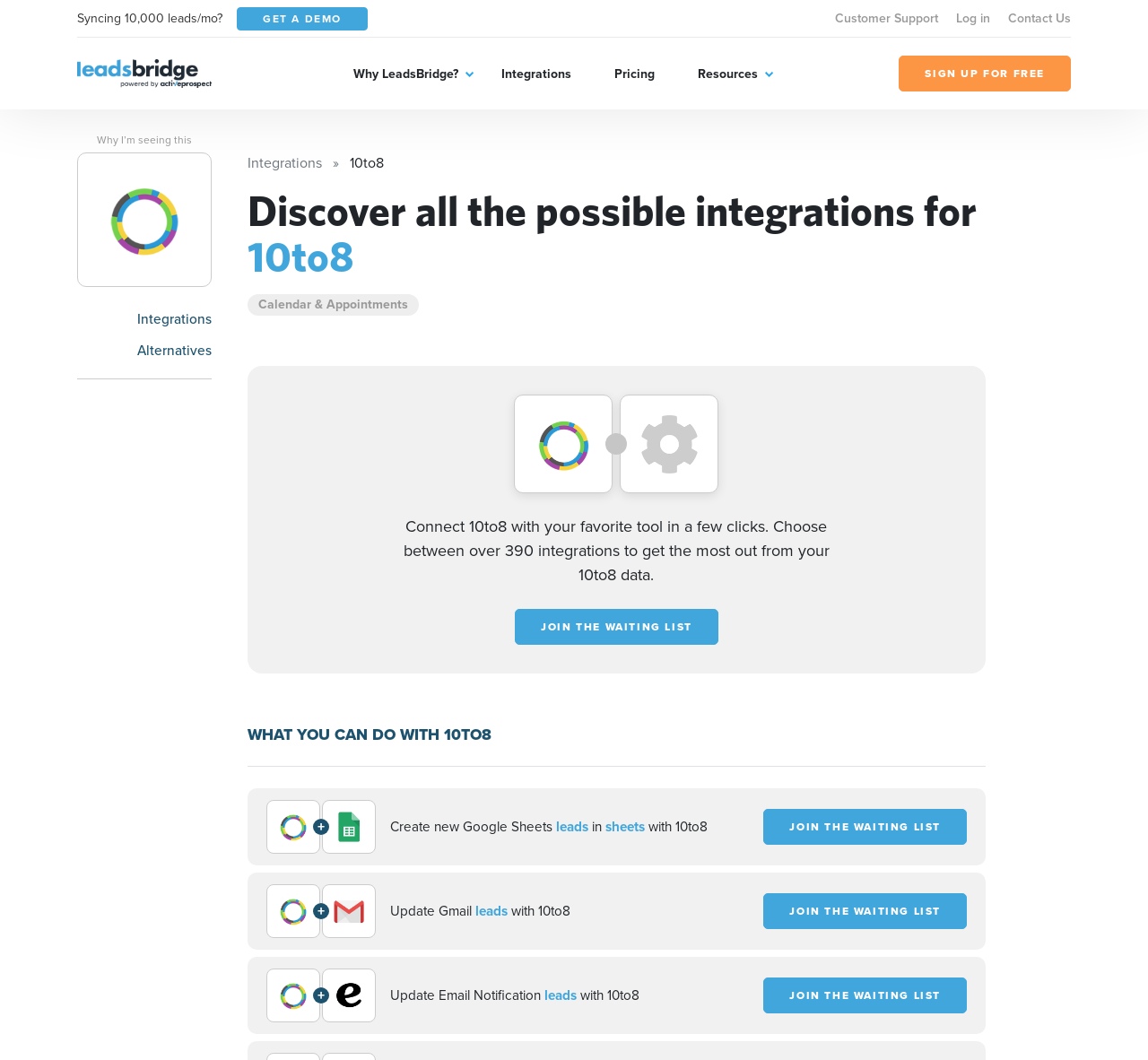What is the benefit of integrating 10to8 with other tools?
Please answer the question as detailed as possible based on the image.

The question is answered by looking at the meta description which suggests that integrating 10to8 with other tools can help automate workflows.